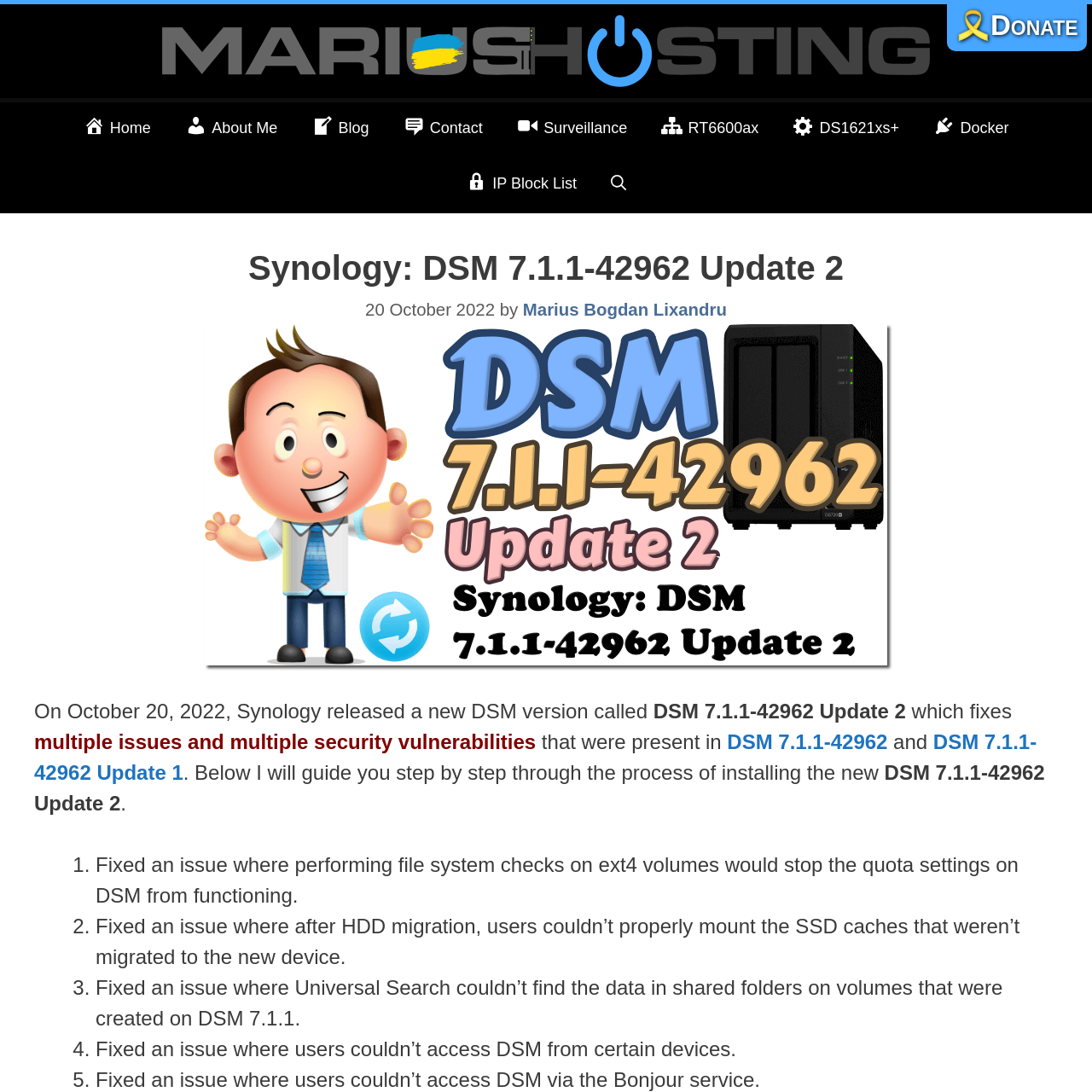What is the name of the website?
Make sure to answer the question with a detailed and comprehensive explanation.

The name of the website can be determined by looking at the banner element at the top of the webpage, which contains the text 'Marius Hosting'.